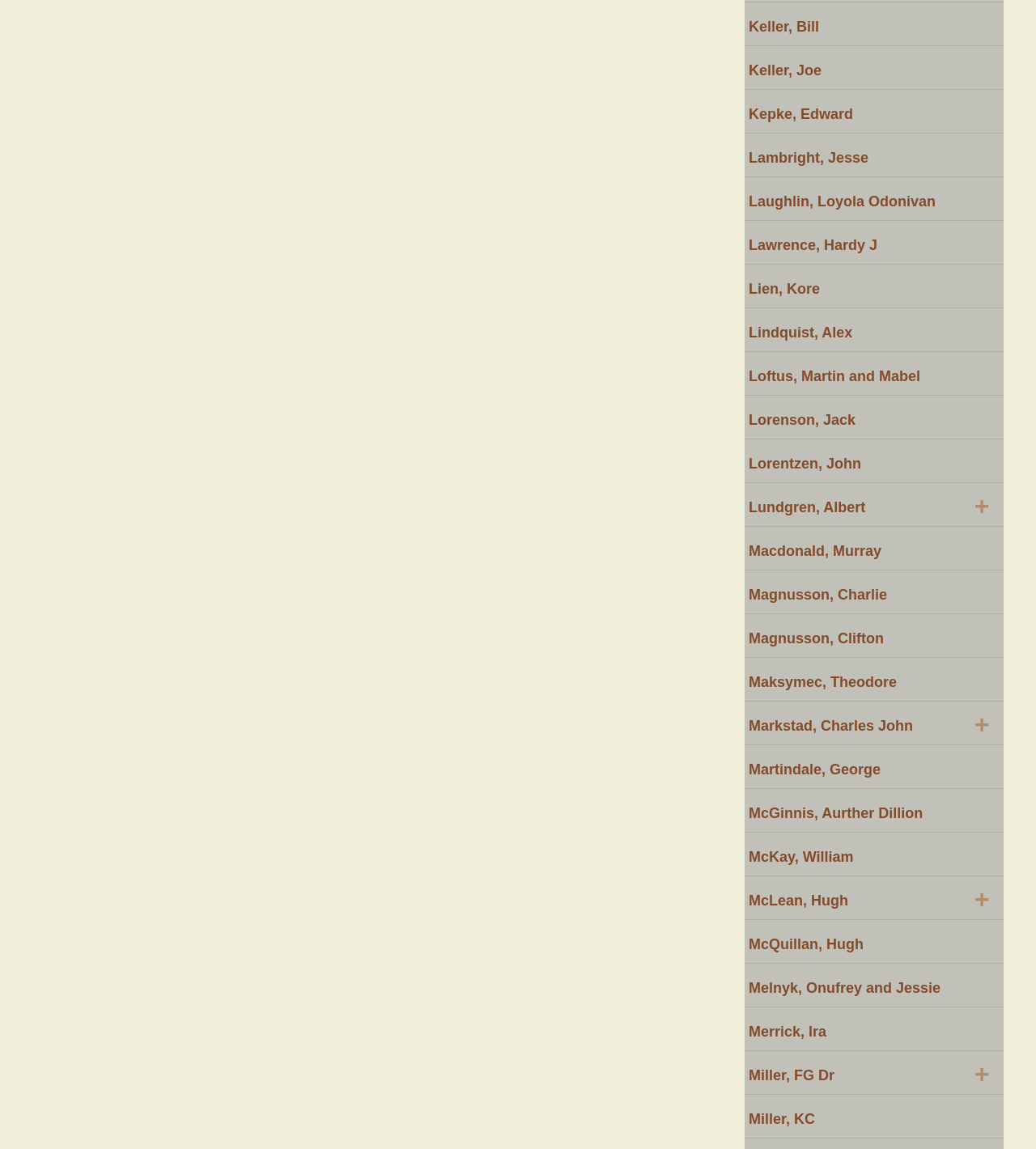Please identify the bounding box coordinates of the clickable element to fulfill the following instruction: "Explore Loftus, Martin and Mabel's profile". The coordinates should be four float numbers between 0 and 1, i.e., [left, top, right, bottom].

[0.719, 0.306, 0.969, 0.344]